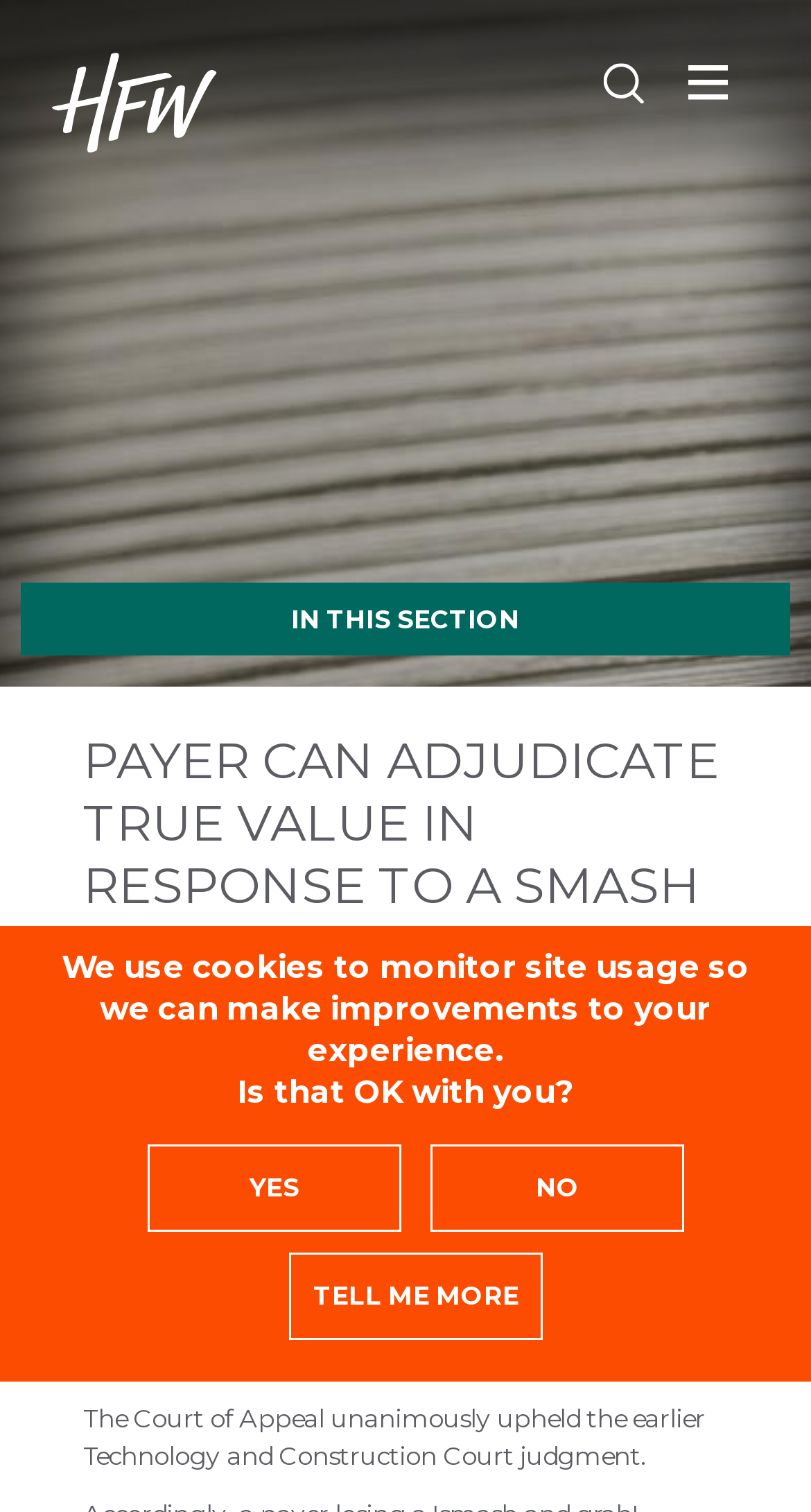What is the role of cookies on this website?
Please respond to the question thoroughly and include all relevant details.

The website uses cookies to monitor site usage, as stated in a static text element at the bottom of the webpage, so that improvements can be made to the user's experience.